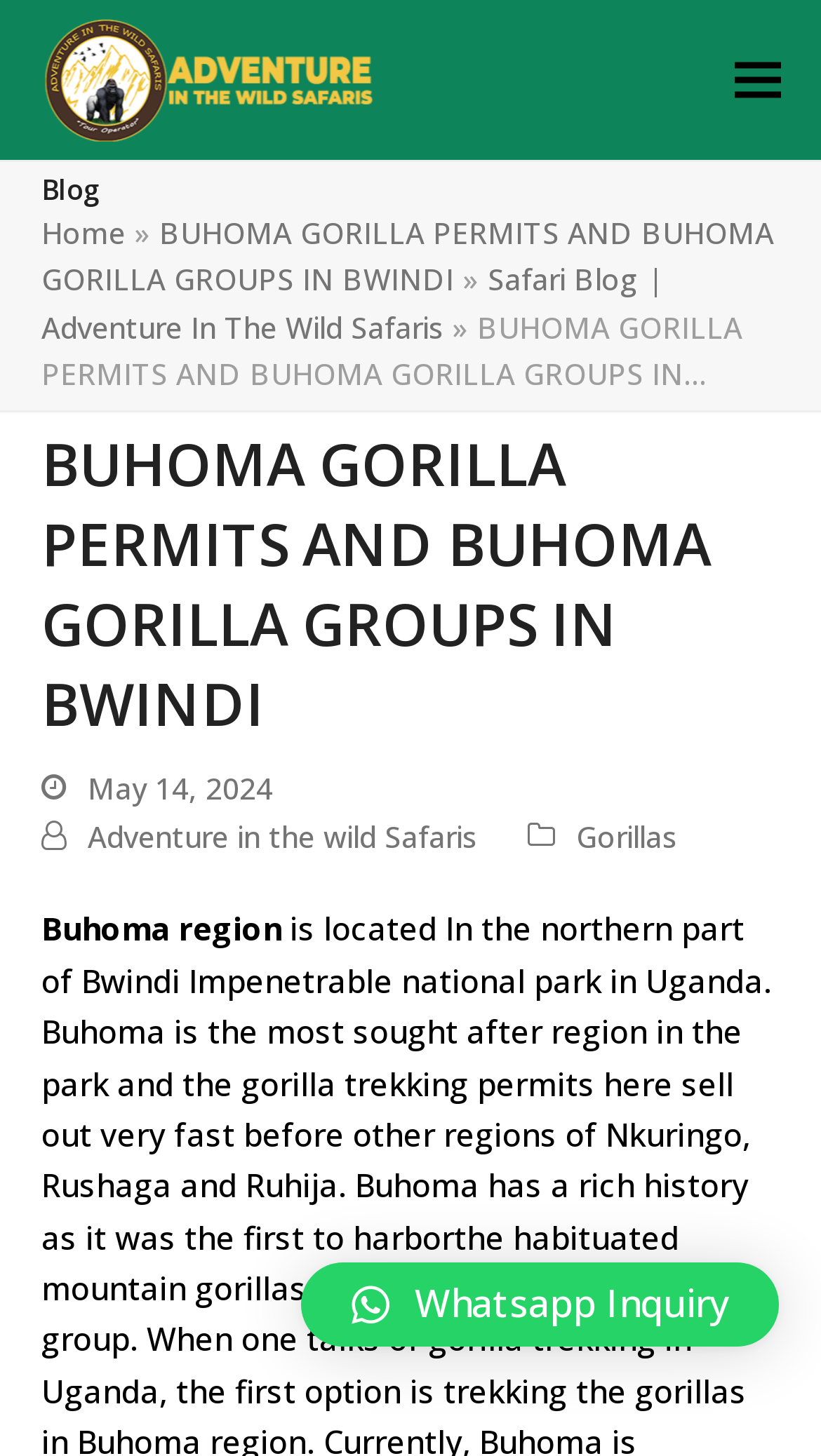Please find the bounding box coordinates of the element's region to be clicked to carry out this instruction: "Inquire via Whatsapp".

[0.367, 0.867, 0.949, 0.925]